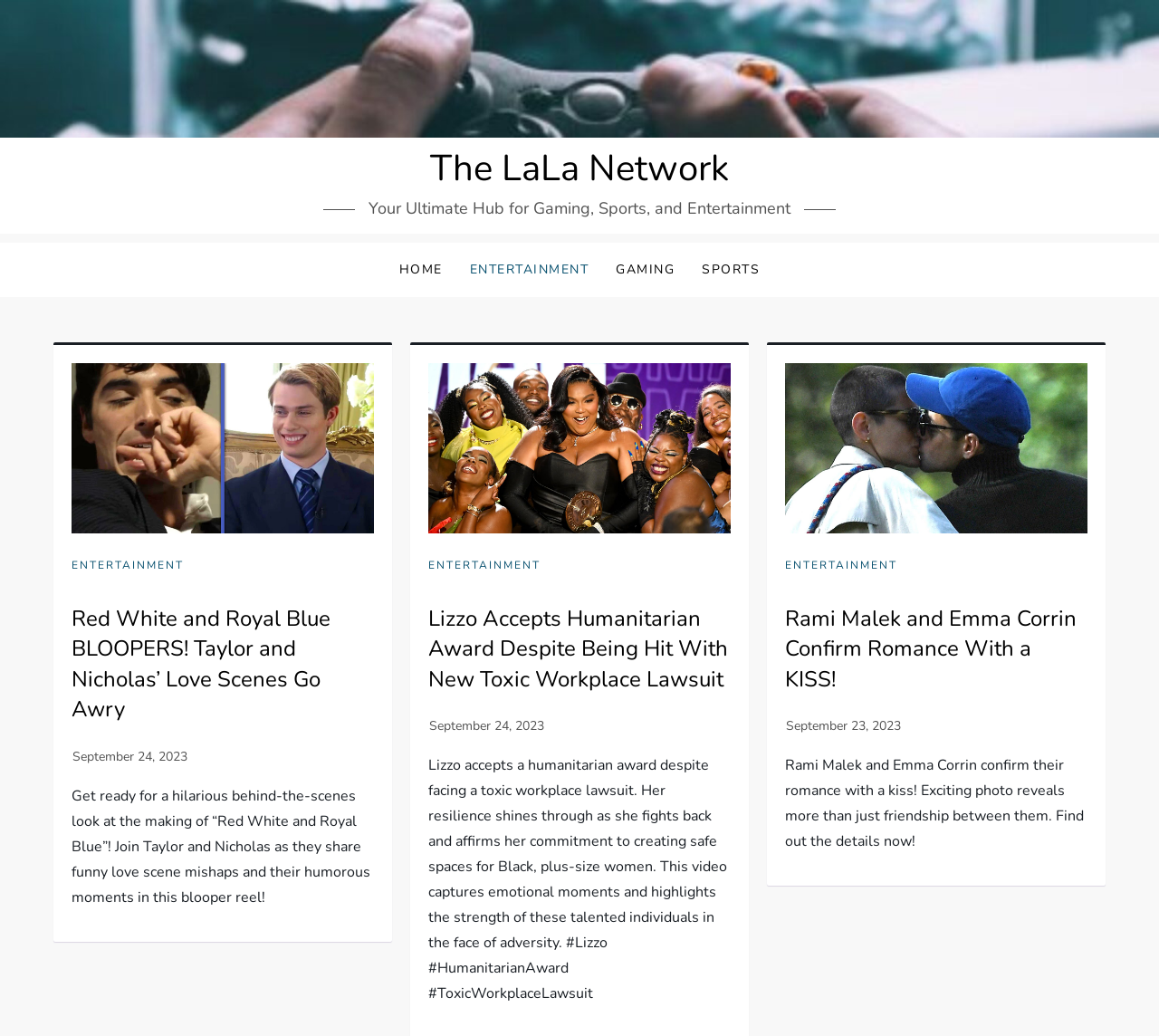How many articles are displayed on the webpage?
Please provide a single word or phrase in response based on the screenshot.

3